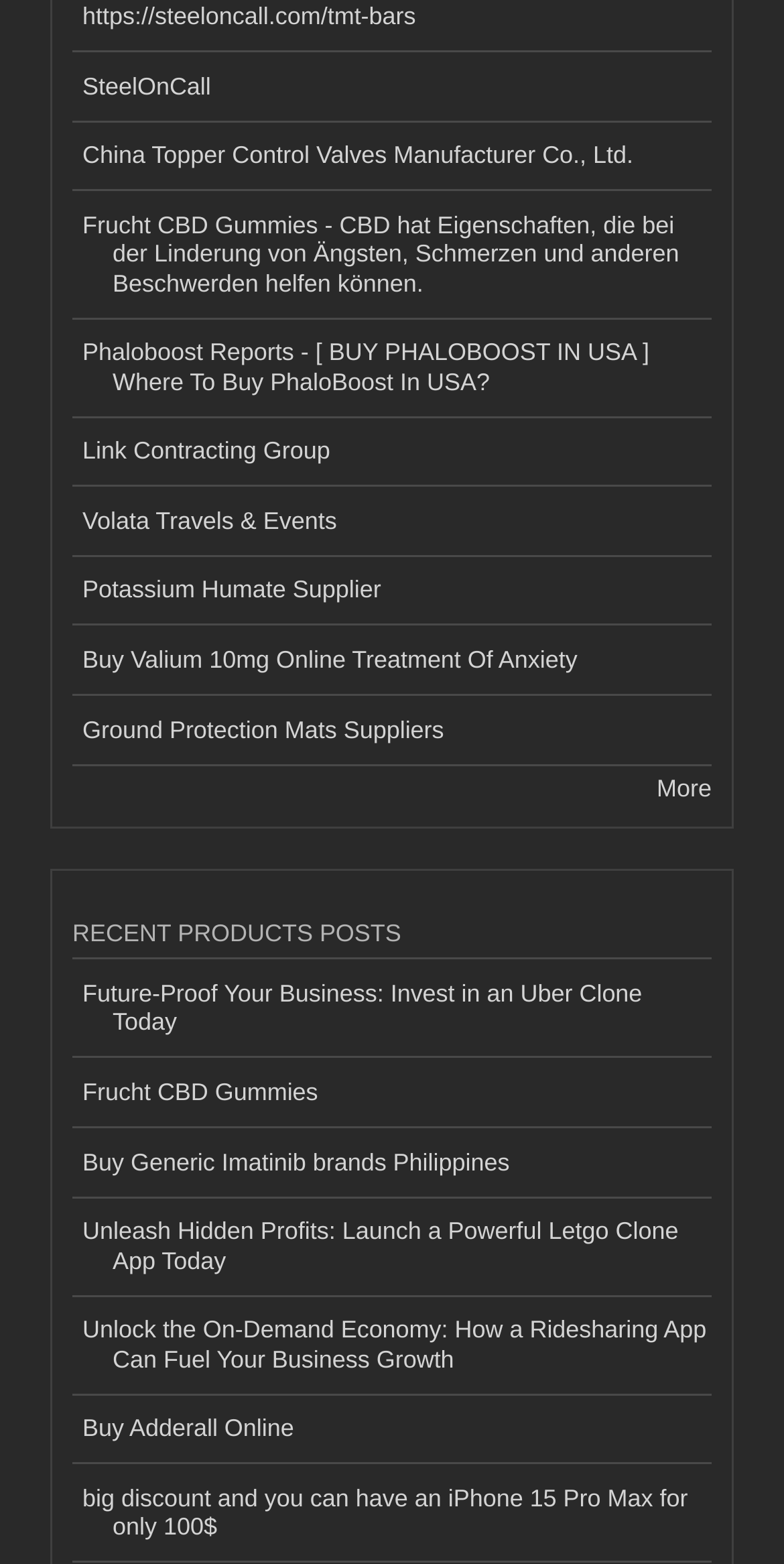Please determine the bounding box coordinates for the element that should be clicked to follow these instructions: "Click on SteelOnCall link".

[0.092, 0.034, 0.908, 0.078]